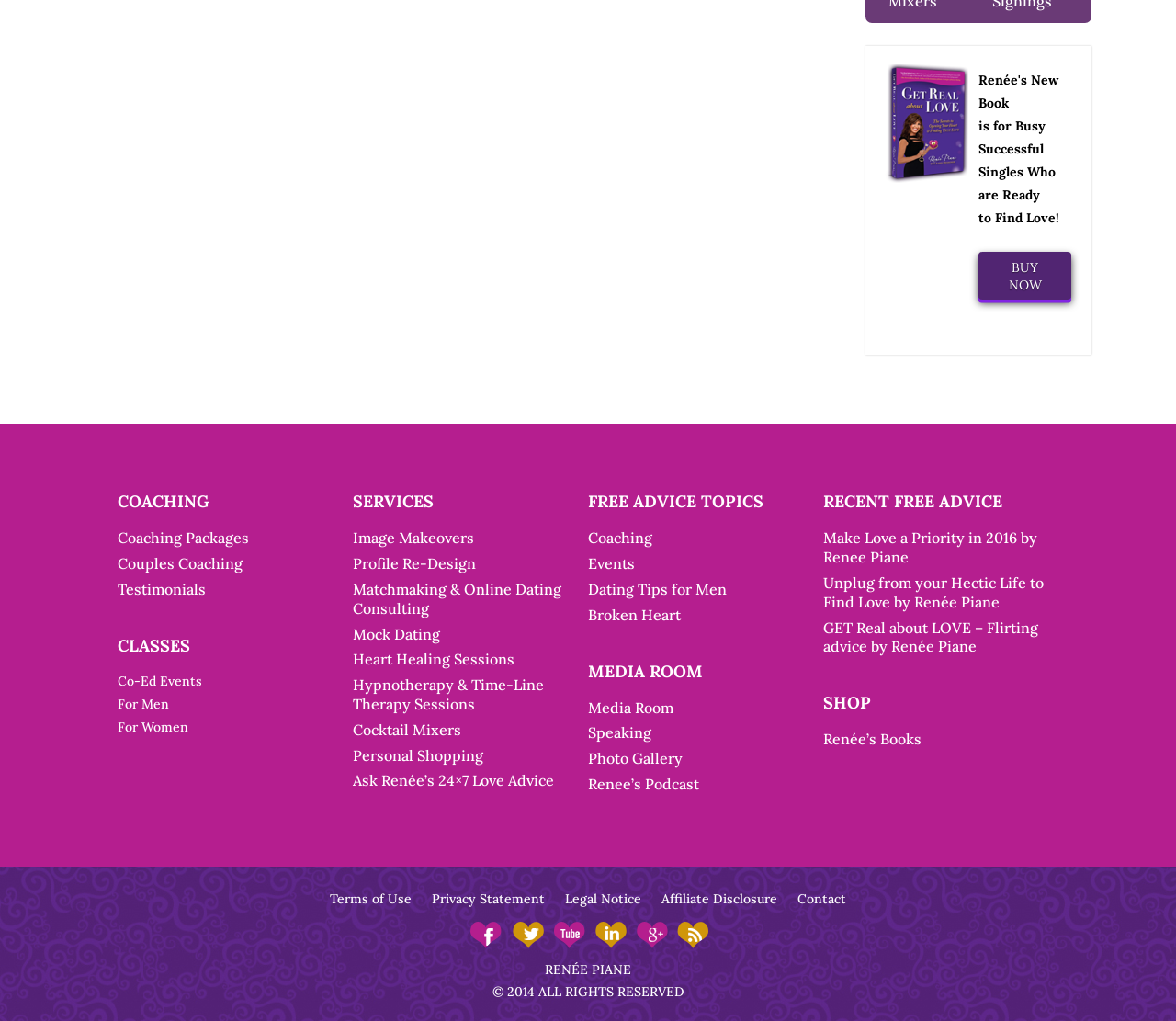Reply to the question with a single word or phrase:
What is the main purpose of this website?

Dating coaching